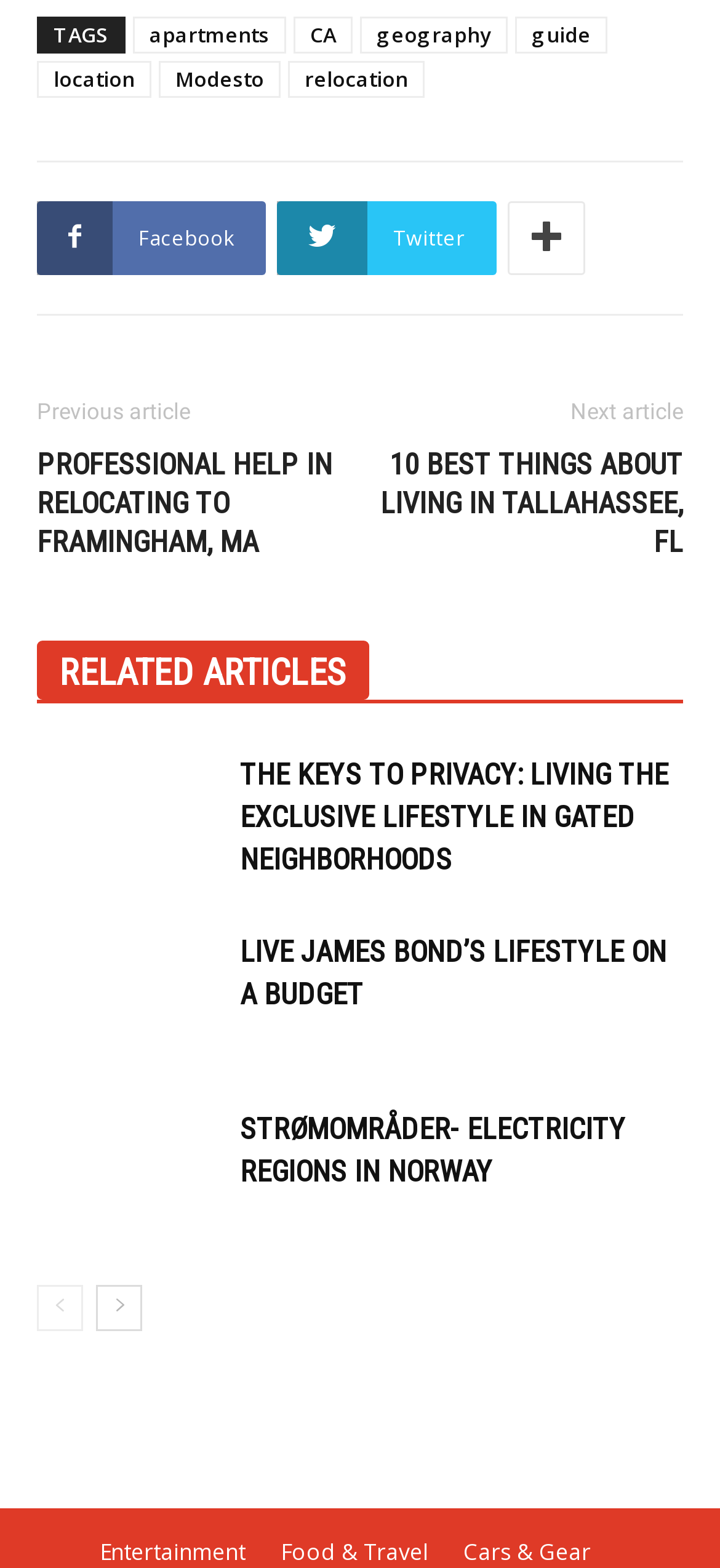Show the bounding box coordinates for the element that needs to be clicked to execute the following instruction: "explore the 'LIVE JAMES BOND’S LIFESTYLE ON A BUDGET' article". Provide the coordinates in the form of four float numbers between 0 and 1, i.e., [left, top, right, bottom].

[0.051, 0.593, 0.308, 0.674]